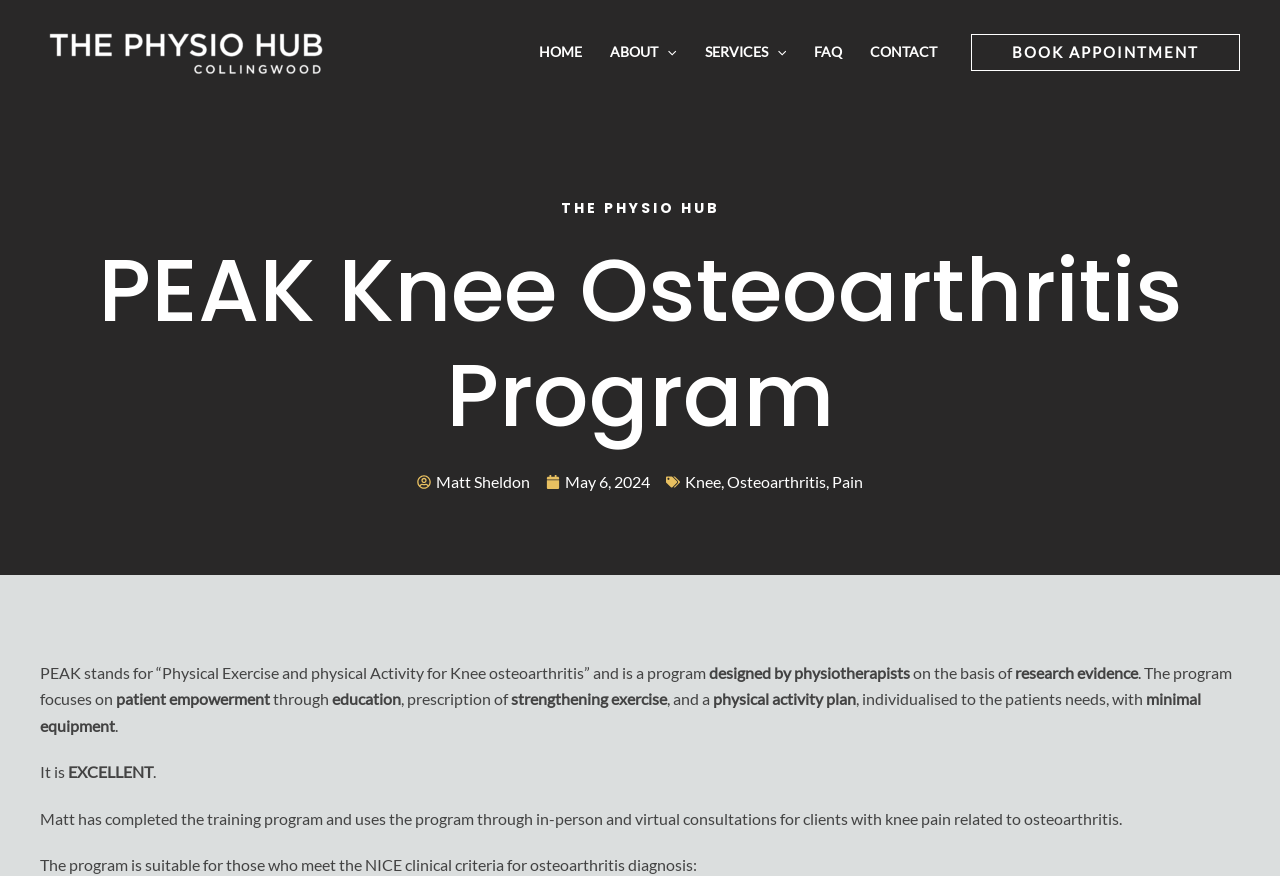What is the condition that the PEAK program is suitable for?
Please answer the question with a detailed and comprehensive explanation.

The PEAK program is suitable for those who meet the NICE clinical criteria for osteoarthritis diagnosis, as stated in the webpage's content.